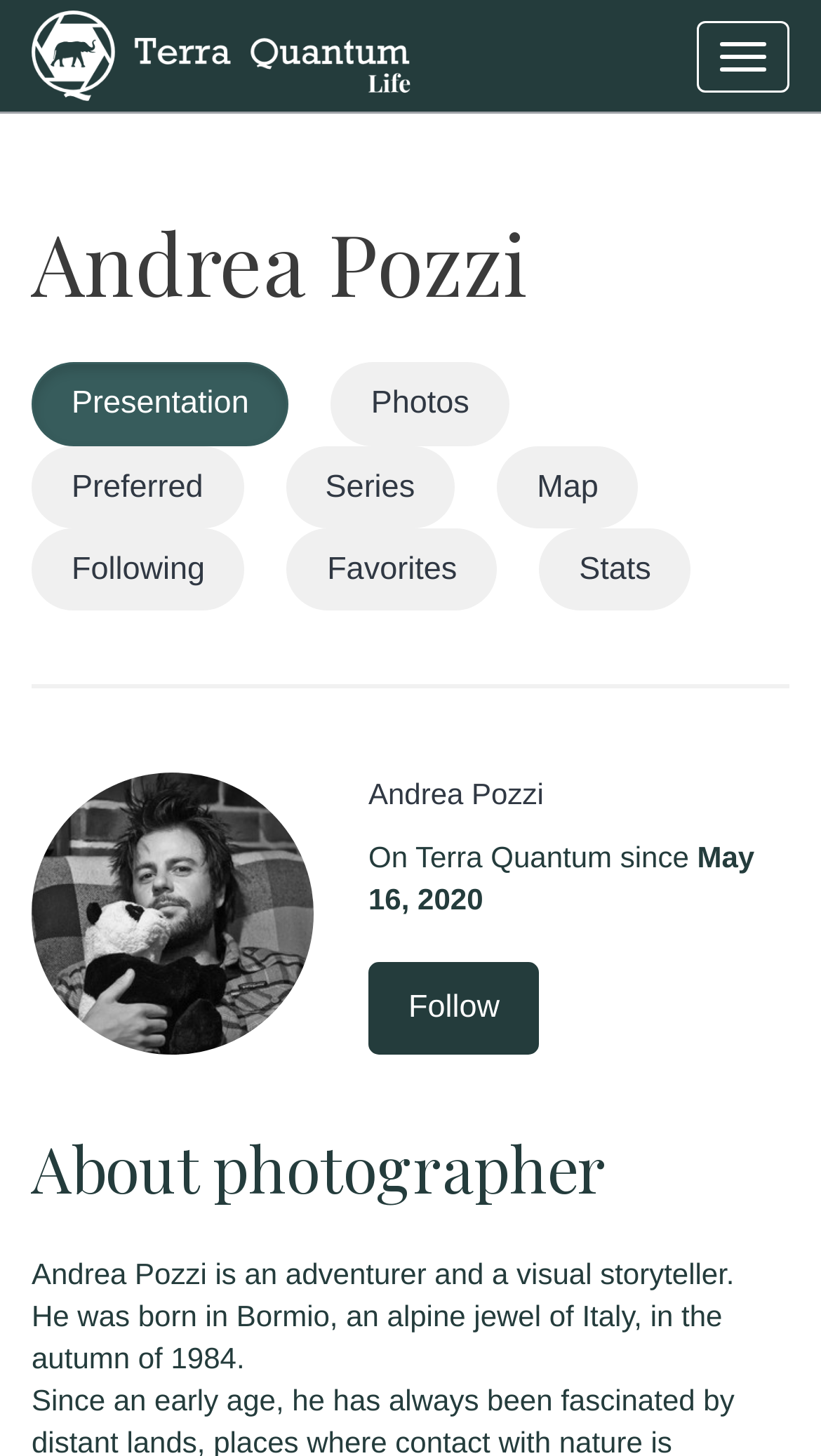Determine the bounding box coordinates of the clickable region to follow the instruction: "Read about the photographer".

[0.038, 0.78, 0.962, 0.828]